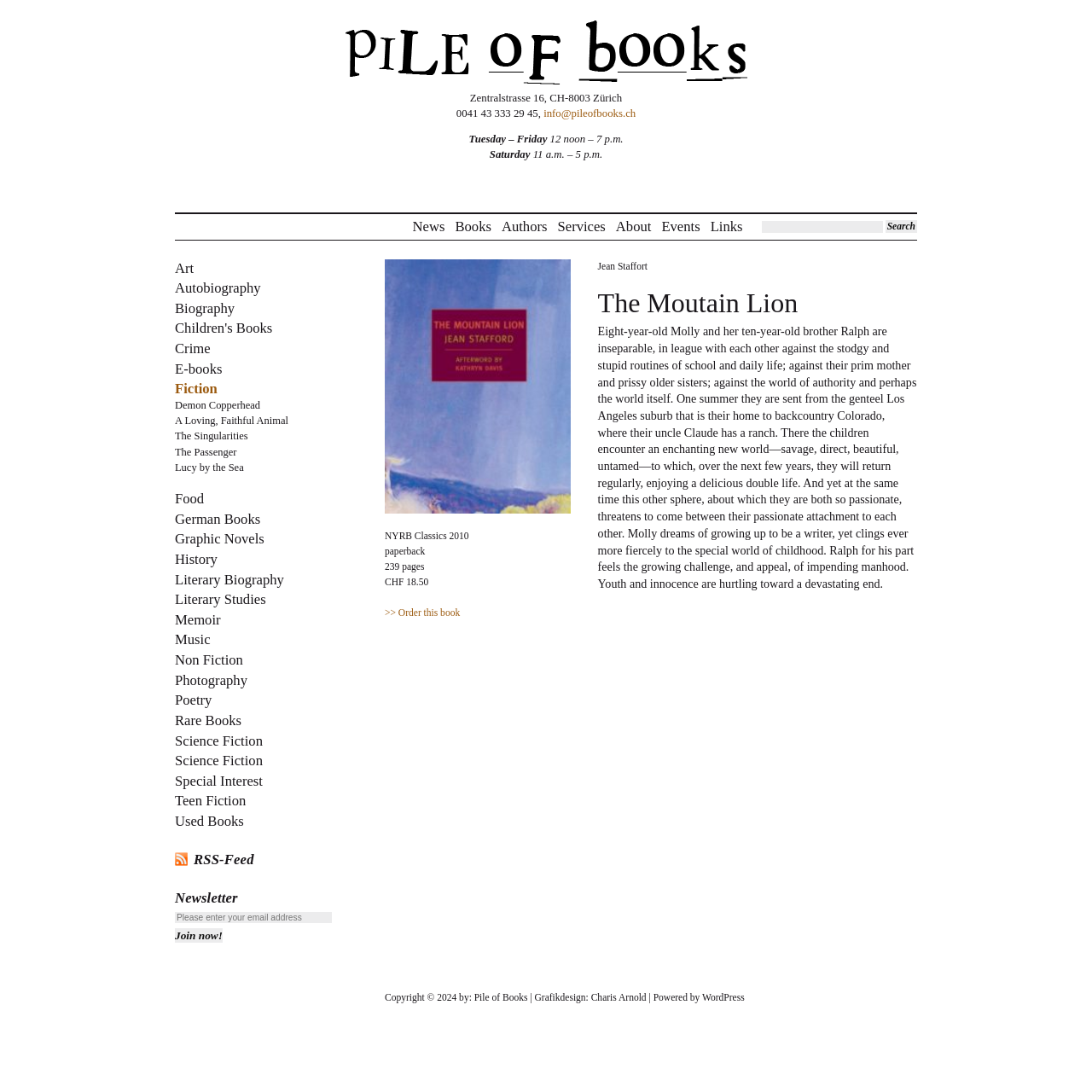Identify the coordinates of the bounding box for the element that must be clicked to accomplish the instruction: "View news".

[0.378, 0.2, 0.407, 0.214]